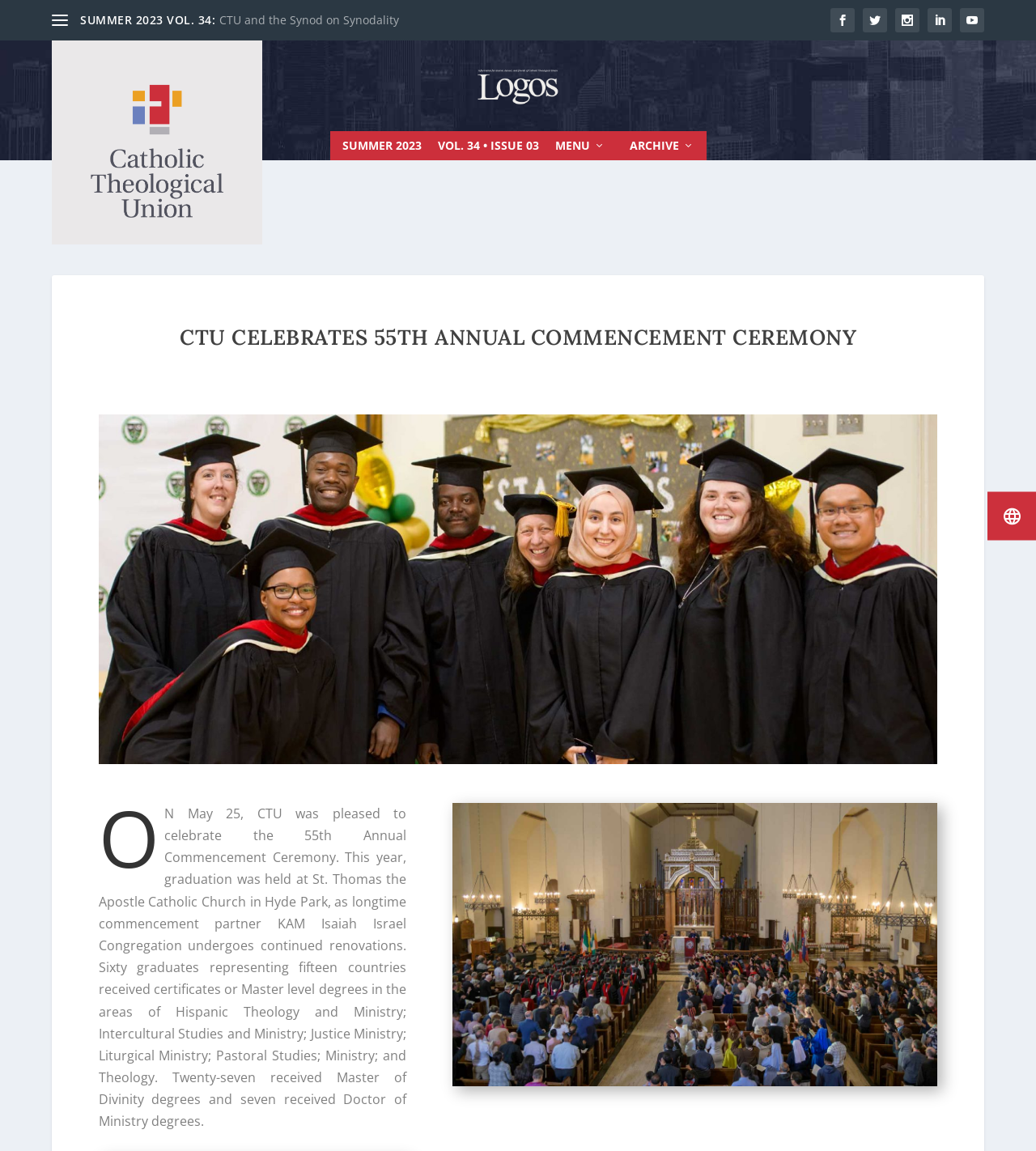What is the name of the church that is undergoing renovations?
Utilize the information in the image to give a detailed answer to the question.

I found the answer by reading the text in the StaticText element with the ID 761, which describes the 55th Annual Commencement Ceremony. The text states that 'longtime commencement partner KAM Isaiah Israel Congregation undergoes continued renovations'.